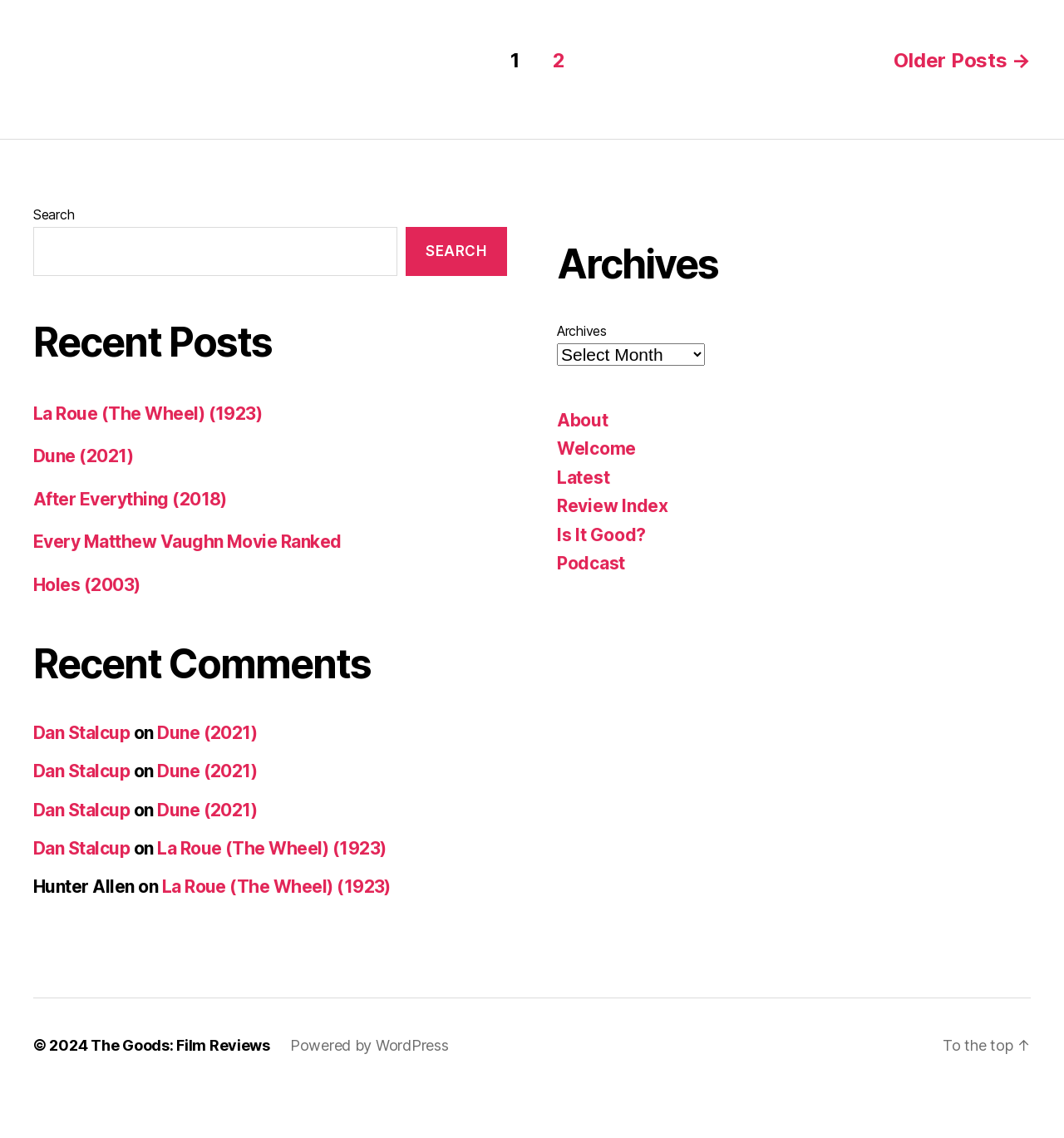Locate the bounding box coordinates of the clickable part needed for the task: "Navigate to the About page".

[0.523, 0.4, 0.572, 0.418]